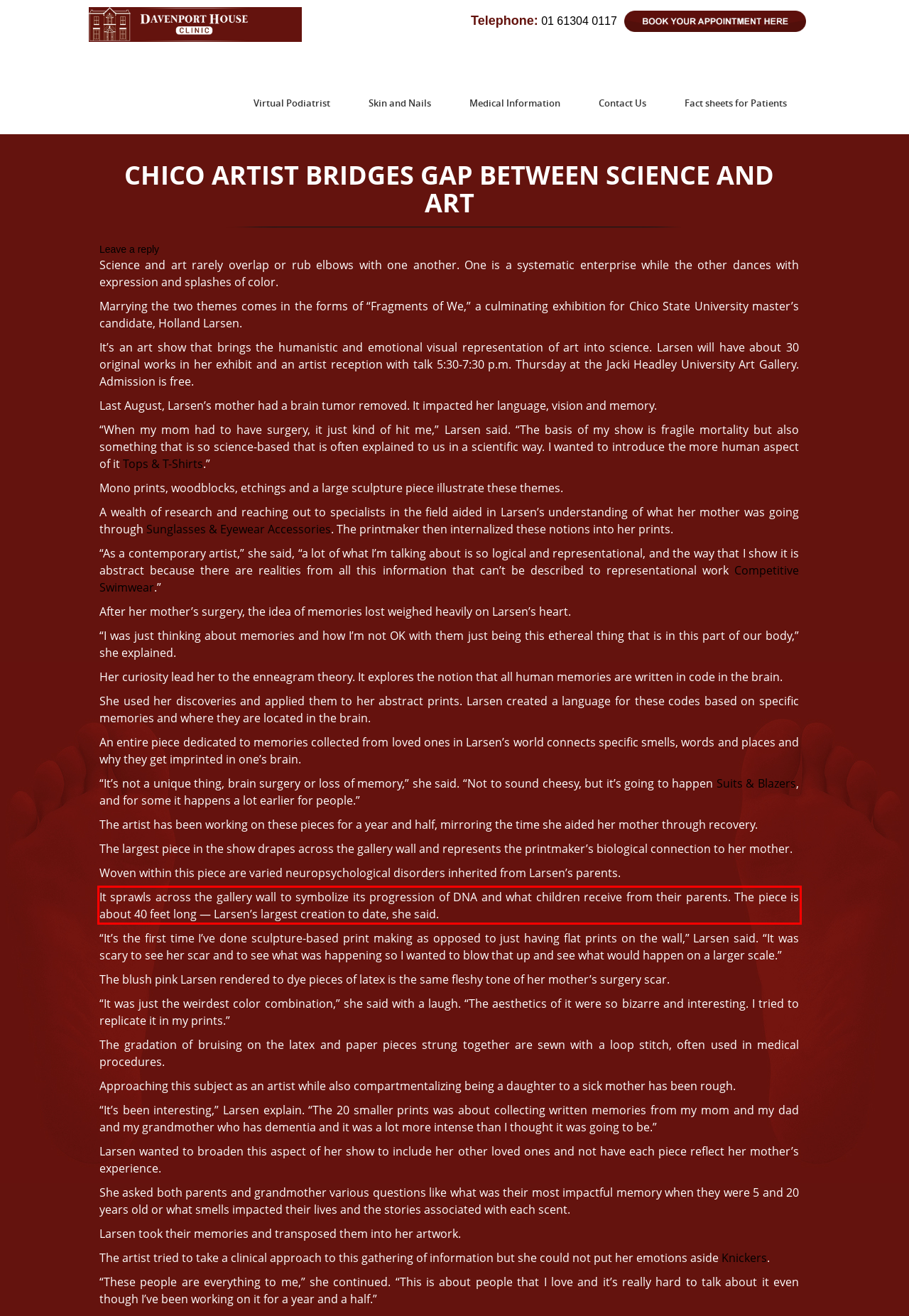By examining the provided screenshot of a webpage, recognize the text within the red bounding box and generate its text content.

It sprawls across the gallery wall to symbolize its progression of DNA and what children receive from their parents. The piece is about 40 feet long — Larsen’s largest creation to date, she said.